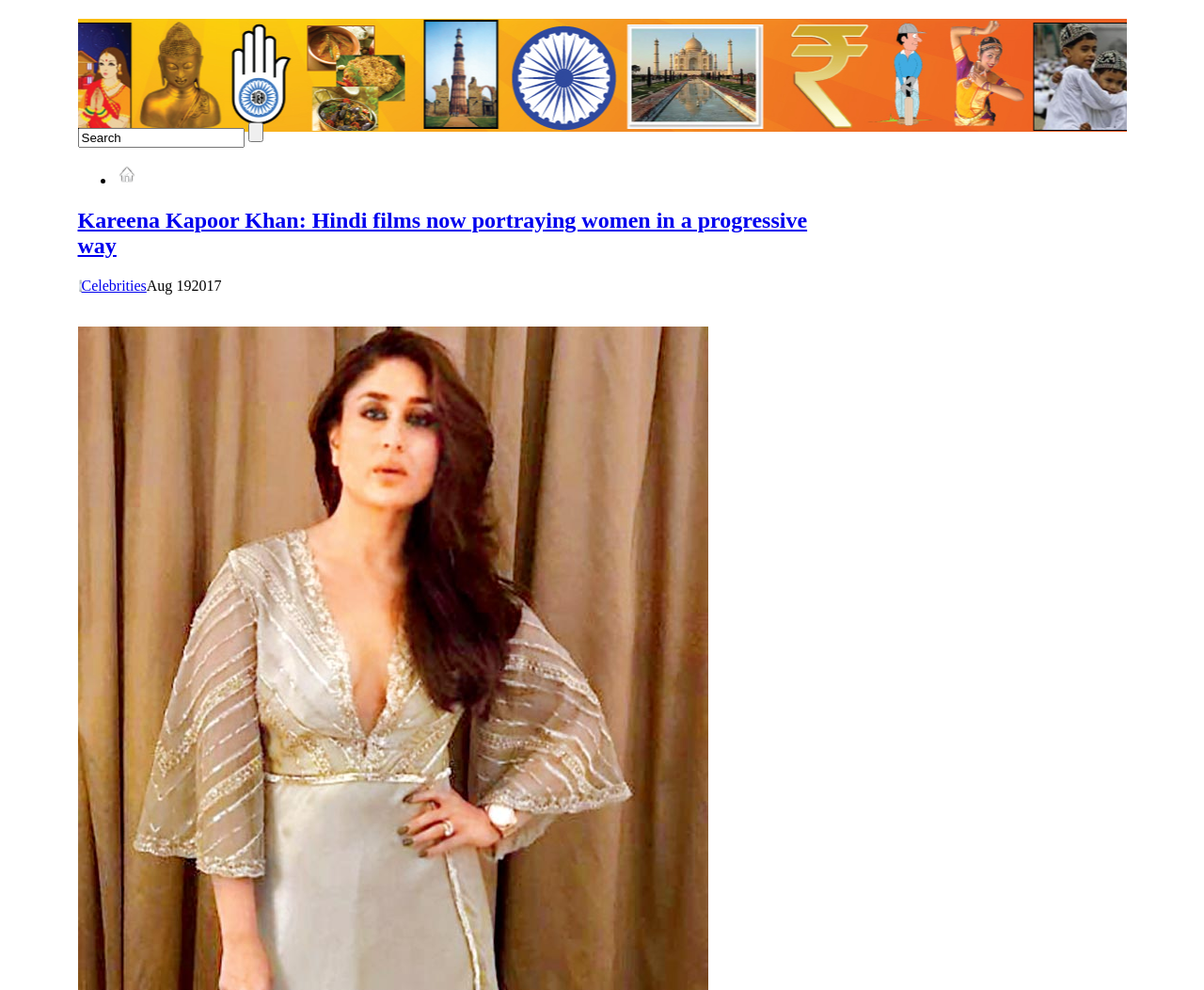What is the purpose of the button?
Using the picture, provide a one-word or short phrase answer.

Search